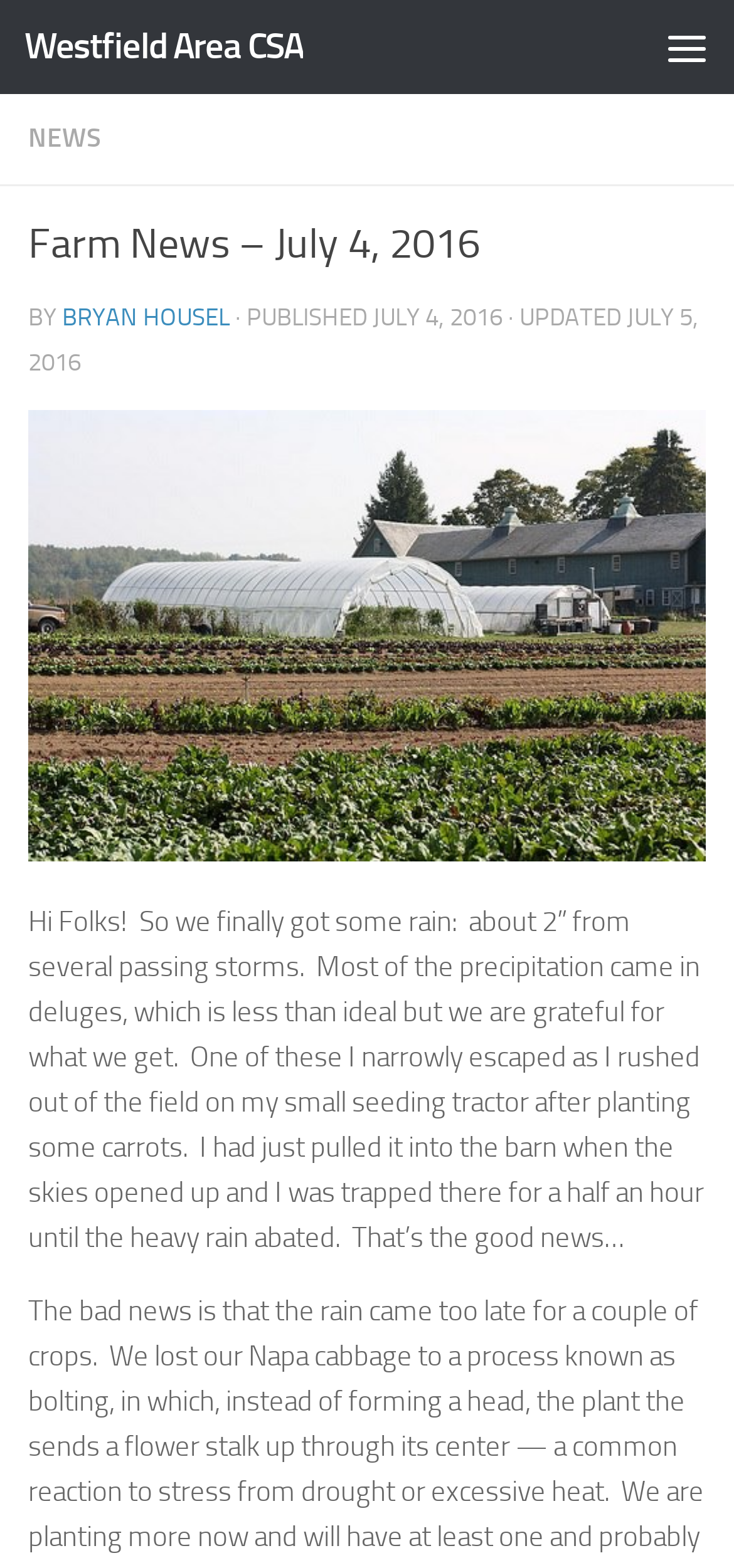What is the name of the farm?
Please analyze the image and answer the question with as much detail as possible.

I found the answer by looking at the image description, which mentions 'Circle Brook Farm'.